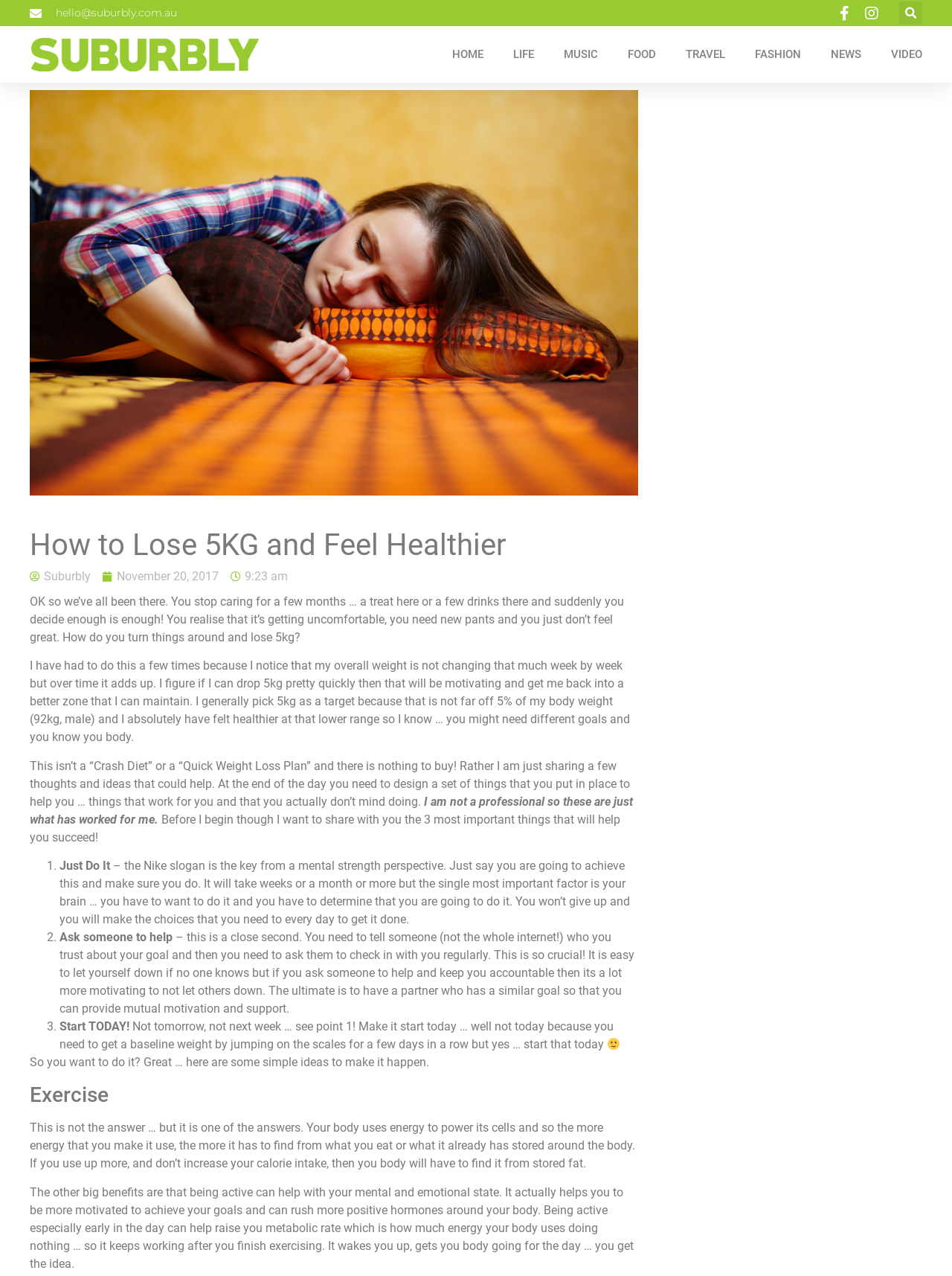How many points are mentioned to help succeed in weight loss?
Using the visual information from the image, give a one-word or short-phrase answer.

3